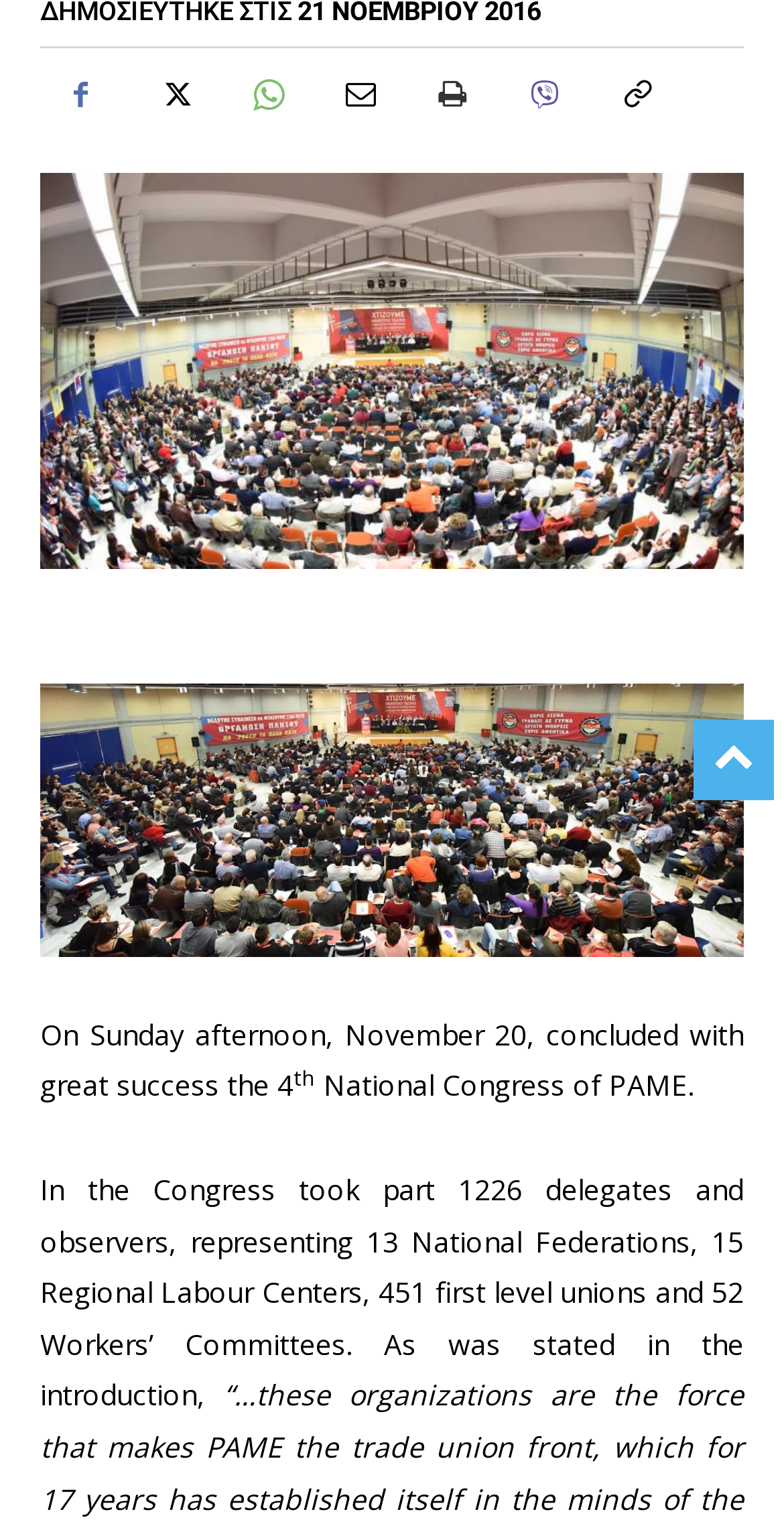Determine the bounding box coordinates (top-left x, top-left y, bottom-right x, bottom-right y) of the UI element described in the following text: Email

[0.405, 0.036, 0.508, 0.088]